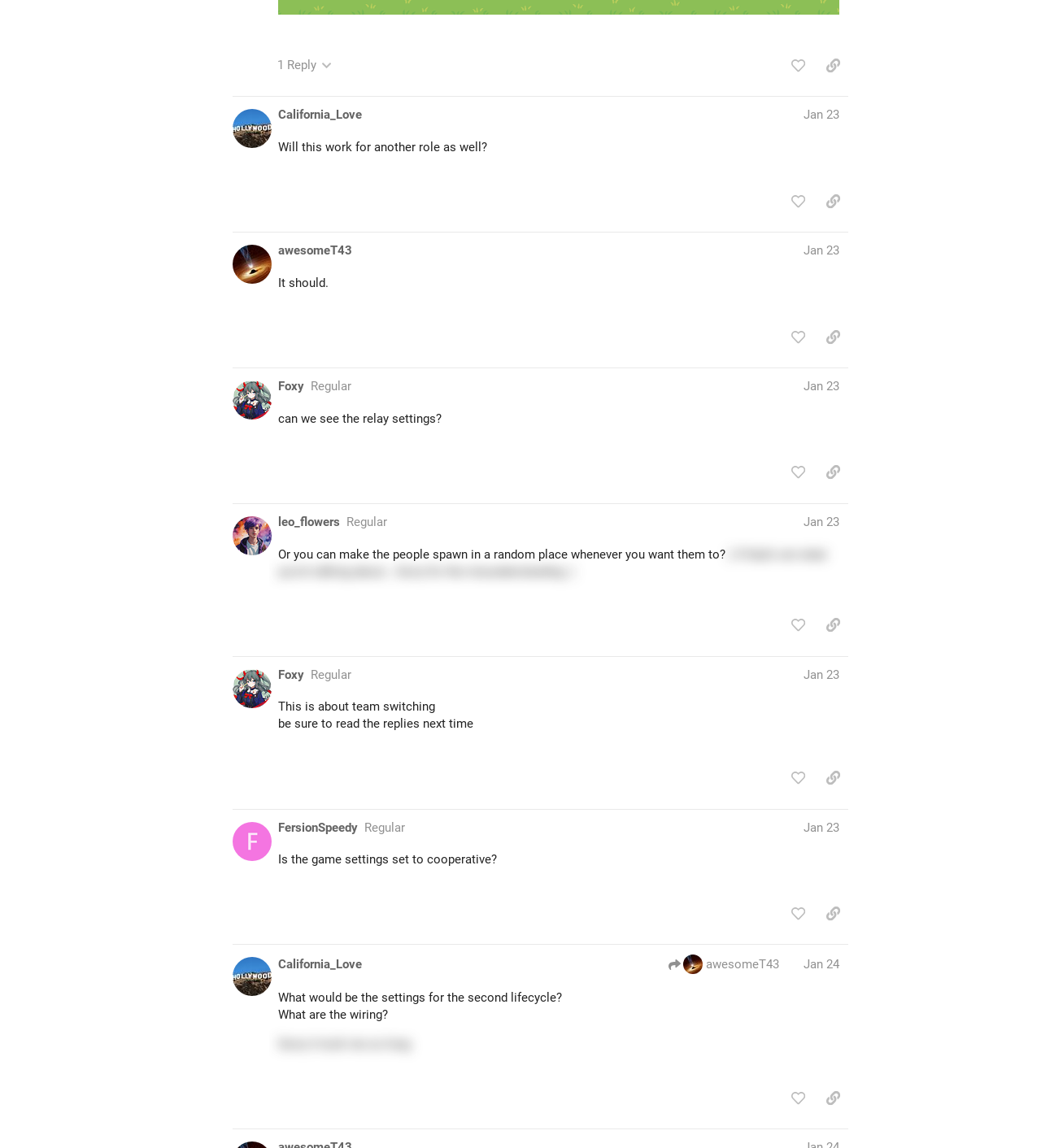Specify the bounding box coordinates of the area that needs to be clicked to achieve the following instruction: "like this post".

[0.752, 0.163, 0.781, 0.188]